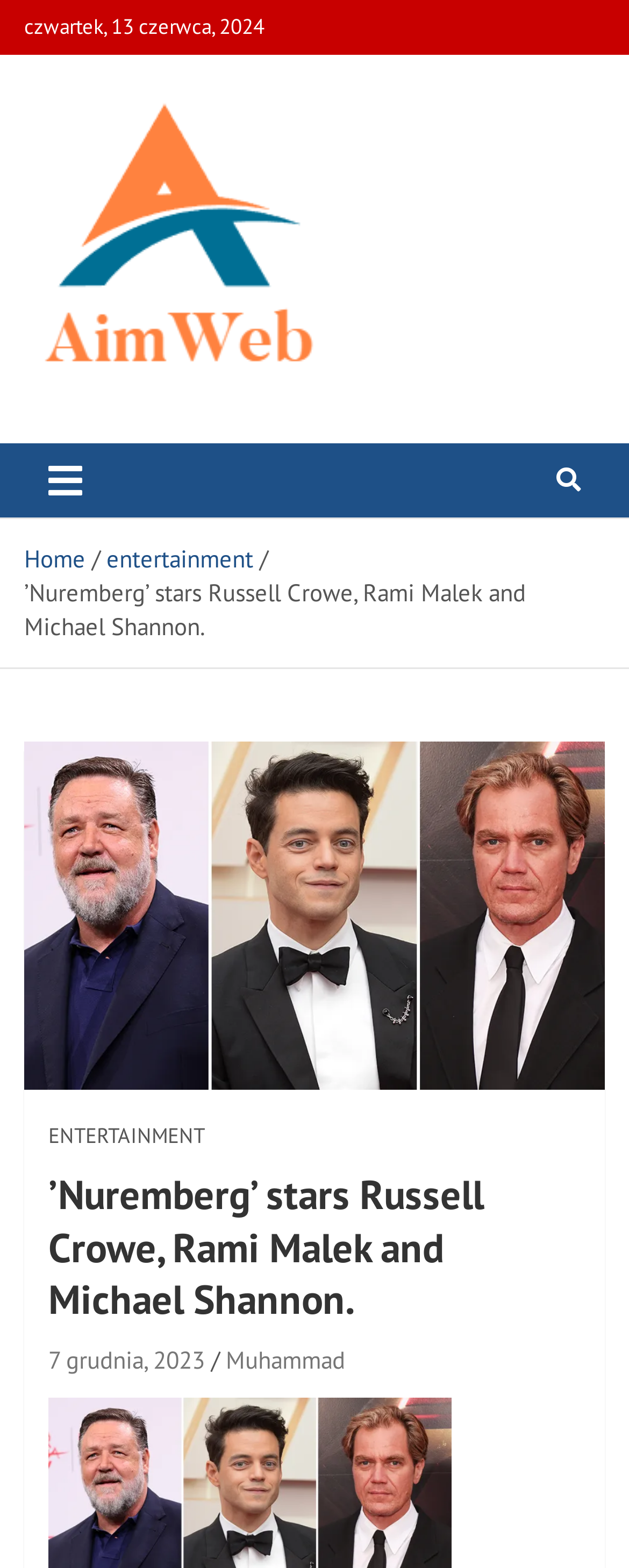Refer to the image and provide an in-depth answer to the question:
What is the category of the article?

The category of the article is mentioned in the navigation bar, which is 'ENTERTAINMENT'. This is also confirmed by the link with the same name.